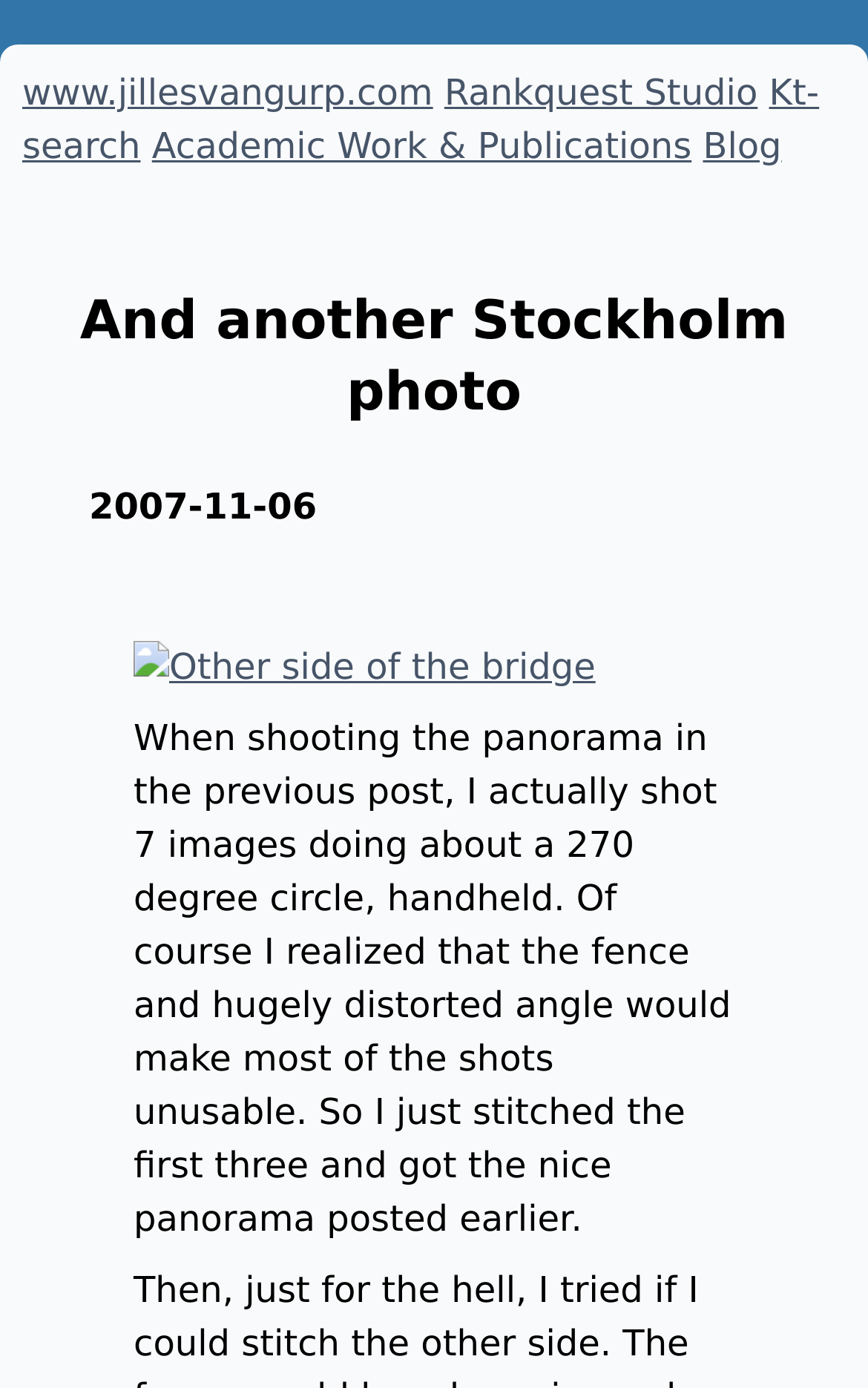Respond to the following question using a concise word or phrase: 
What is the date of the post?

2007-11-06